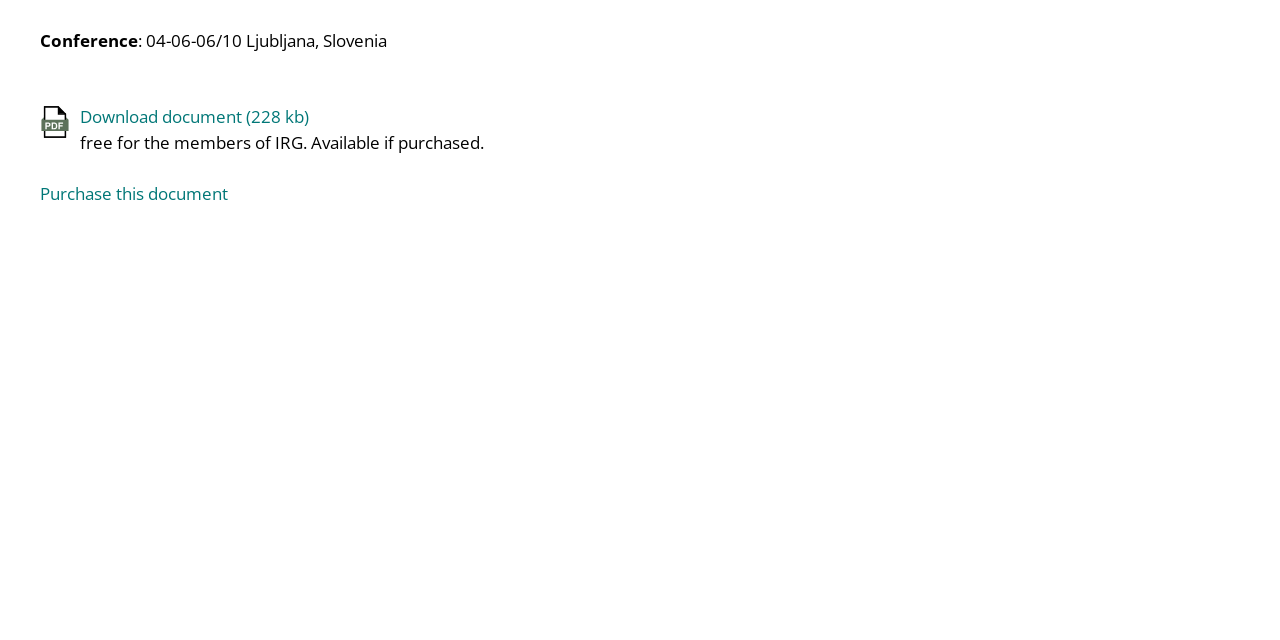Locate the bounding box of the UI element described in the following text: "Download document (228 kb)".

[0.062, 0.164, 0.241, 0.2]